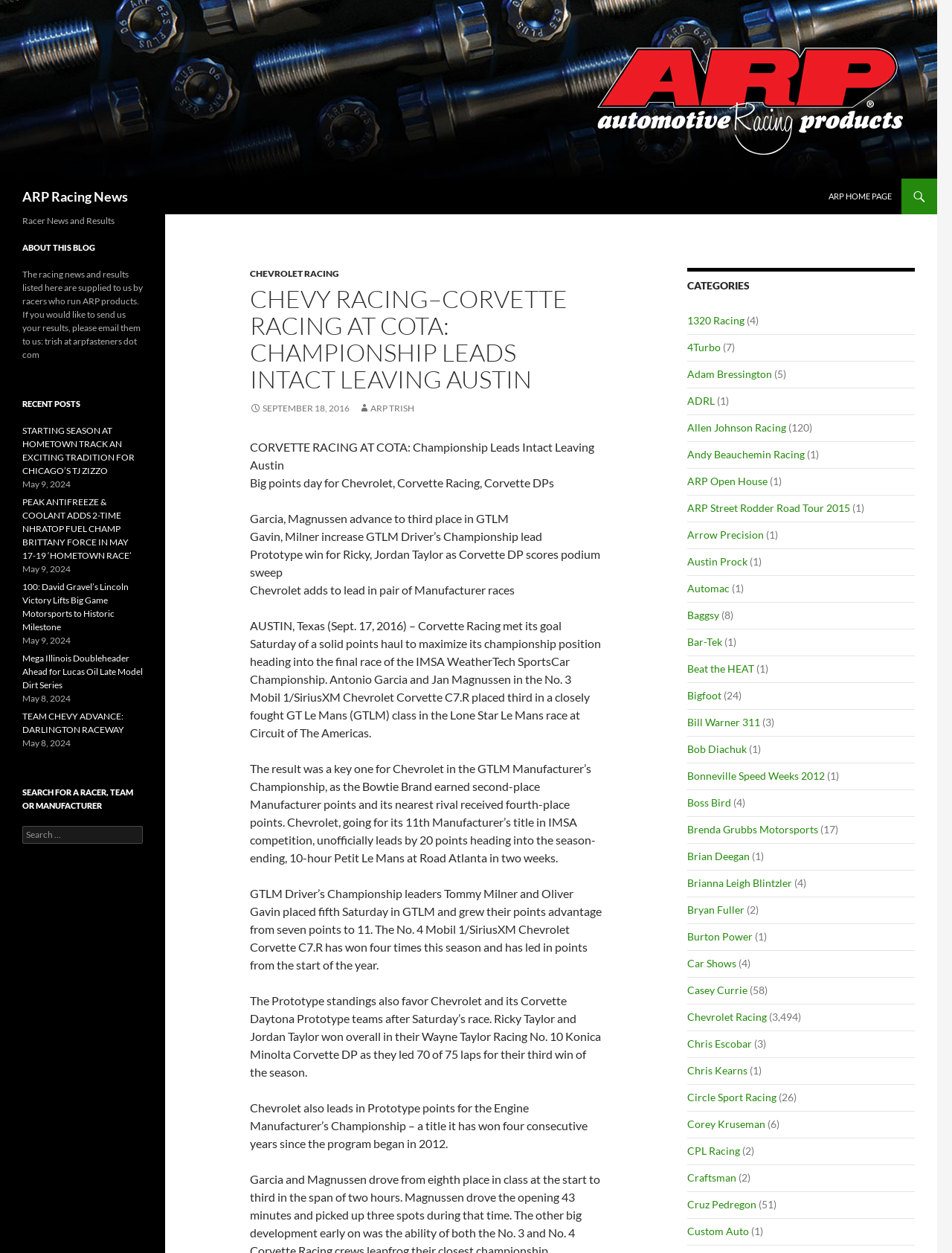Answer the question with a single word or phrase: 
Who are the GTLM Driver’s Championship leaders?

Tommy Milner and Oliver Gavin